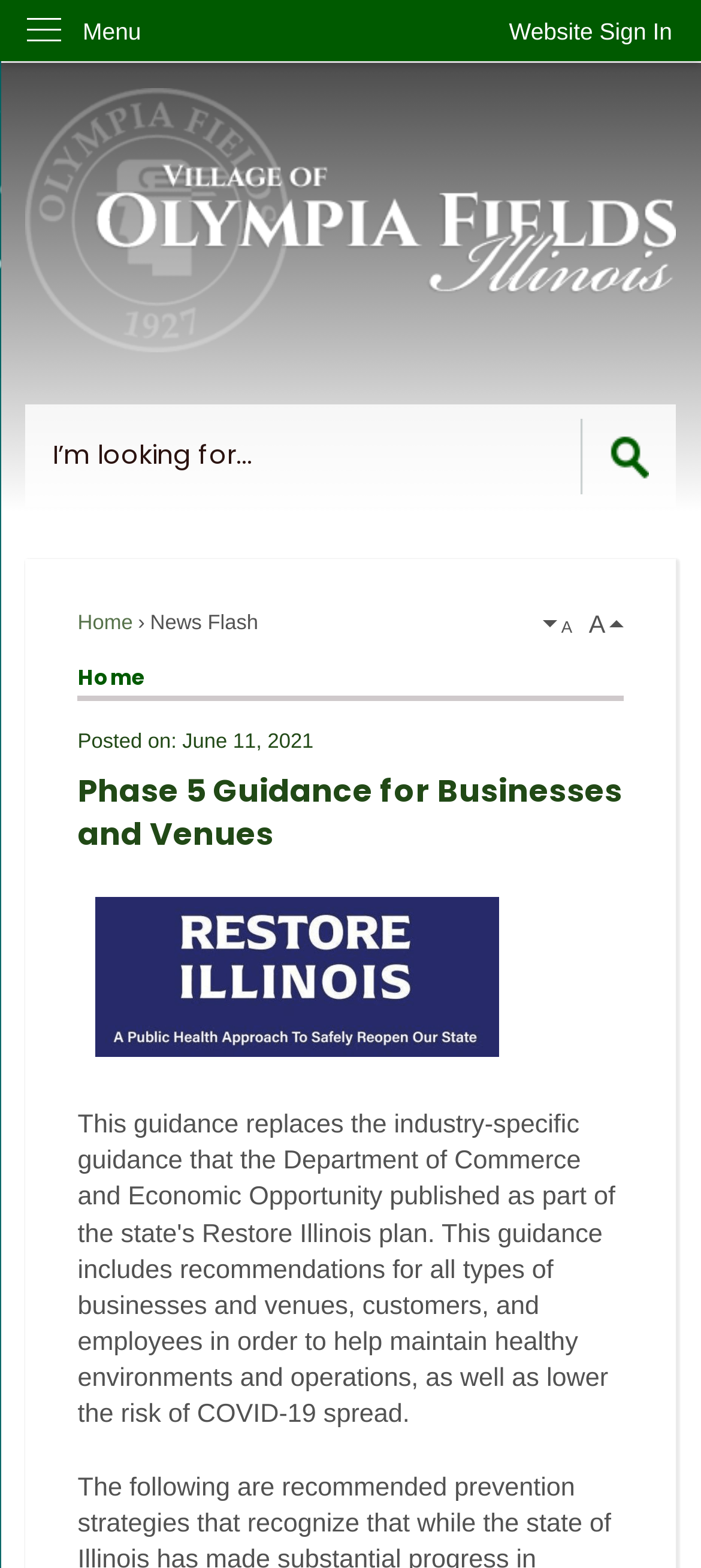Please identify the bounding box coordinates of the region to click in order to complete the task: "Search for something". The coordinates must be four float numbers between 0 and 1, specified as [left, top, right, bottom].

[0.037, 0.258, 0.963, 0.323]